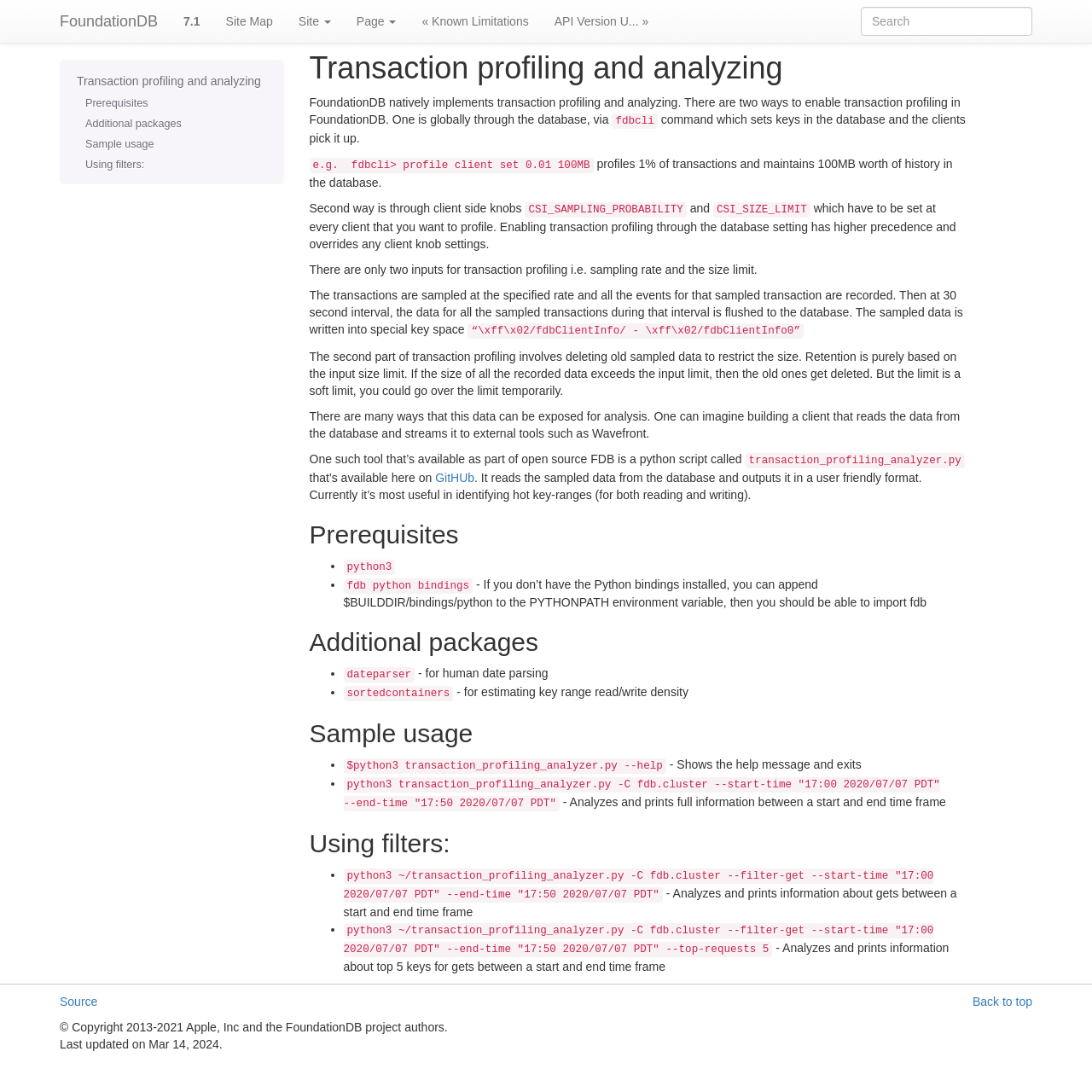Identify the webpage's primary heading and generate its text.

Transaction profiling and analyzing